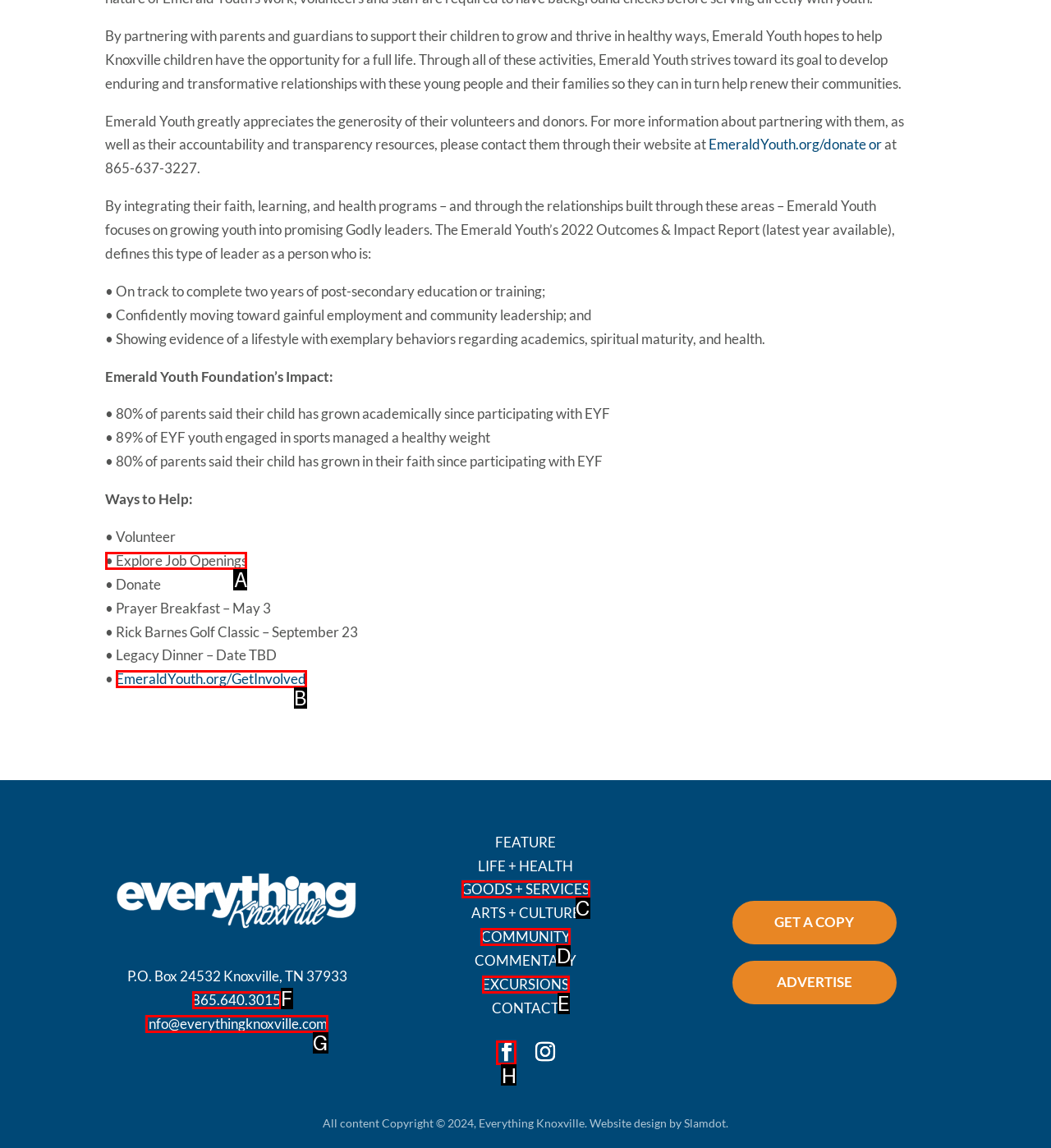From the options shown in the screenshot, tell me which lettered element I need to click to complete the task: Explore job openings at Emerald Youth.

A